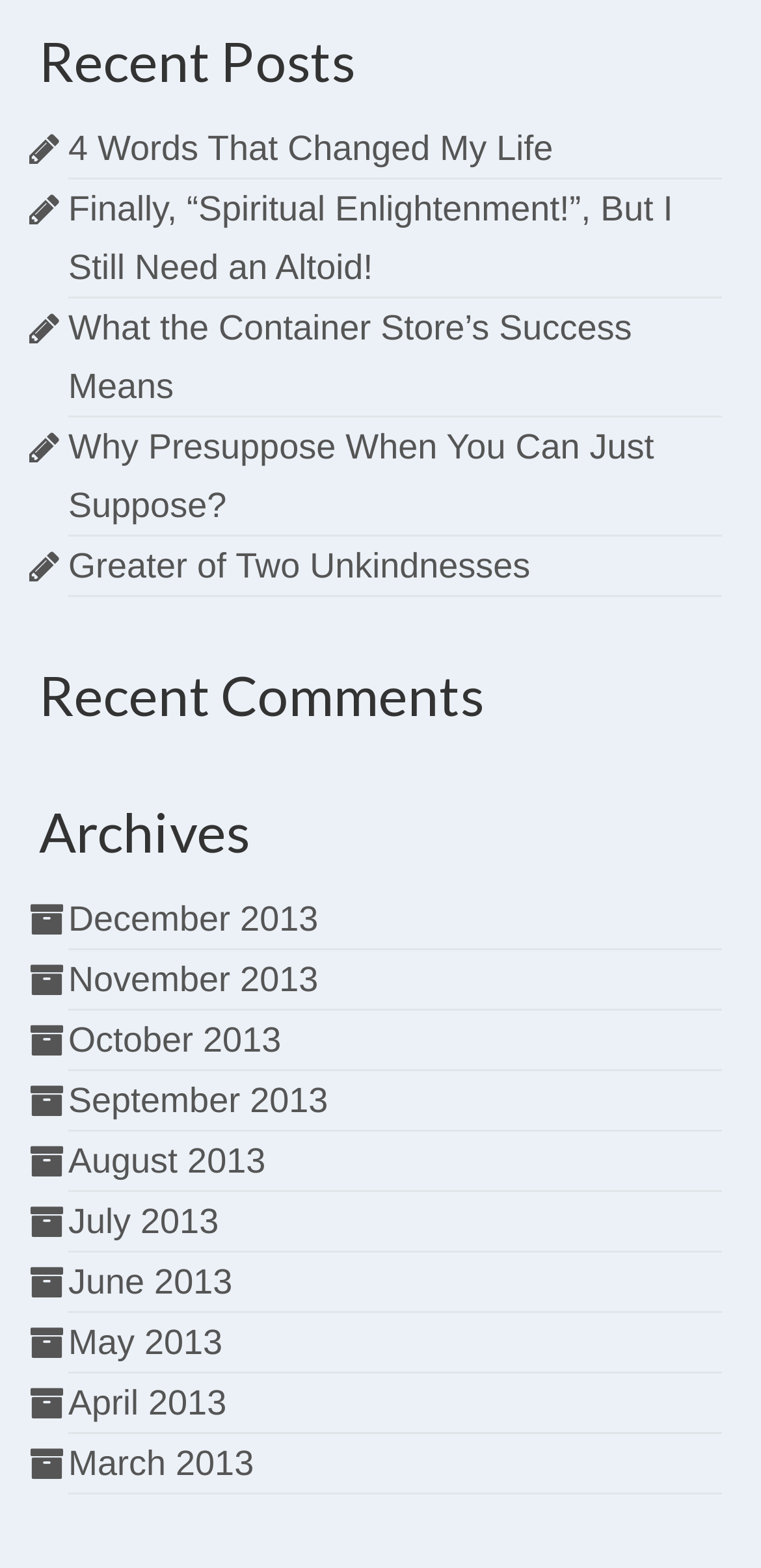Pinpoint the bounding box coordinates for the area that should be clicked to perform the following instruction: "browse archives".

[0.051, 0.505, 0.949, 0.555]